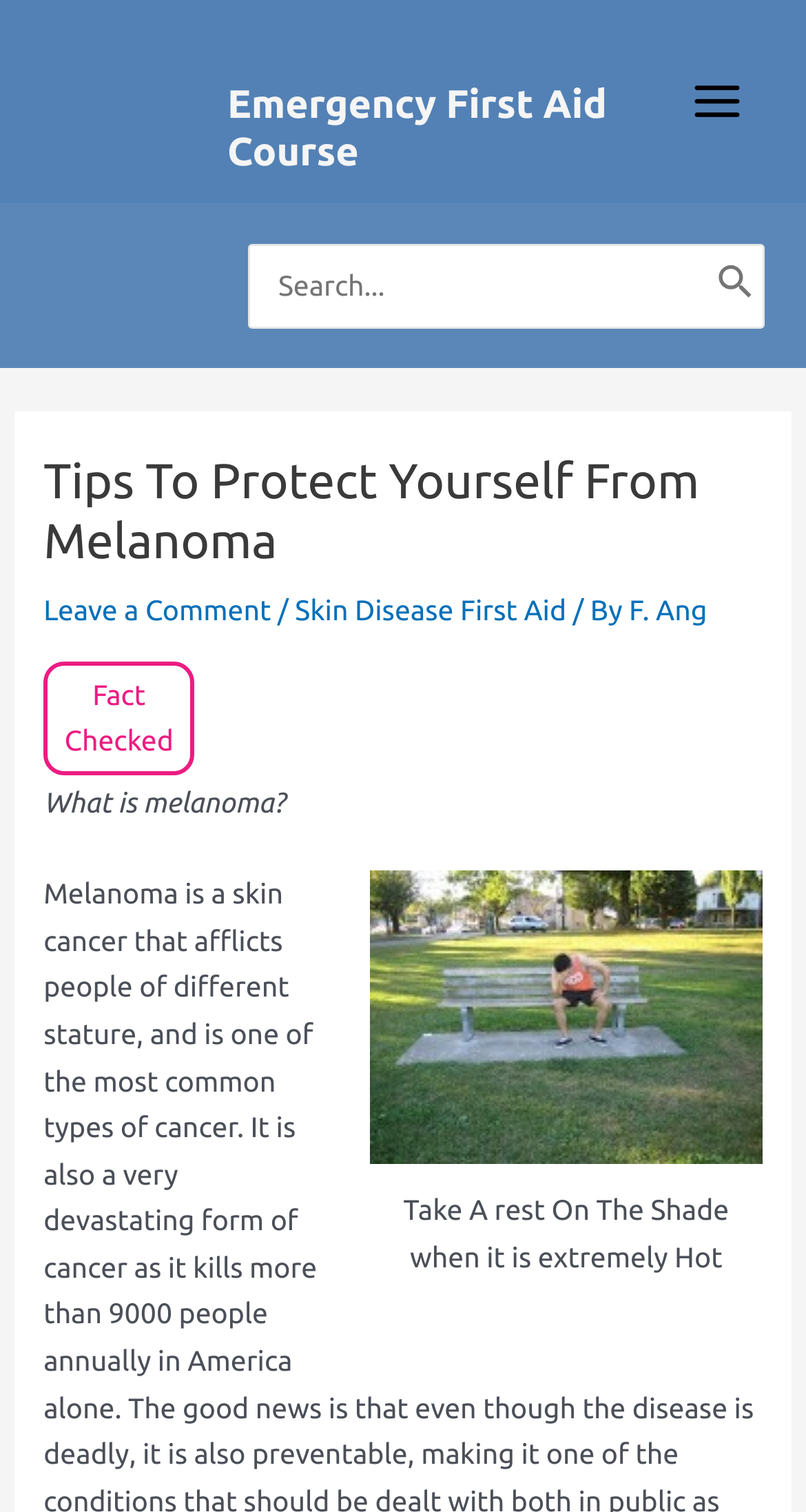Determine the bounding box coordinates of the clickable region to follow the instruction: "Read the article about BC's cooling-off period for house purchases".

None